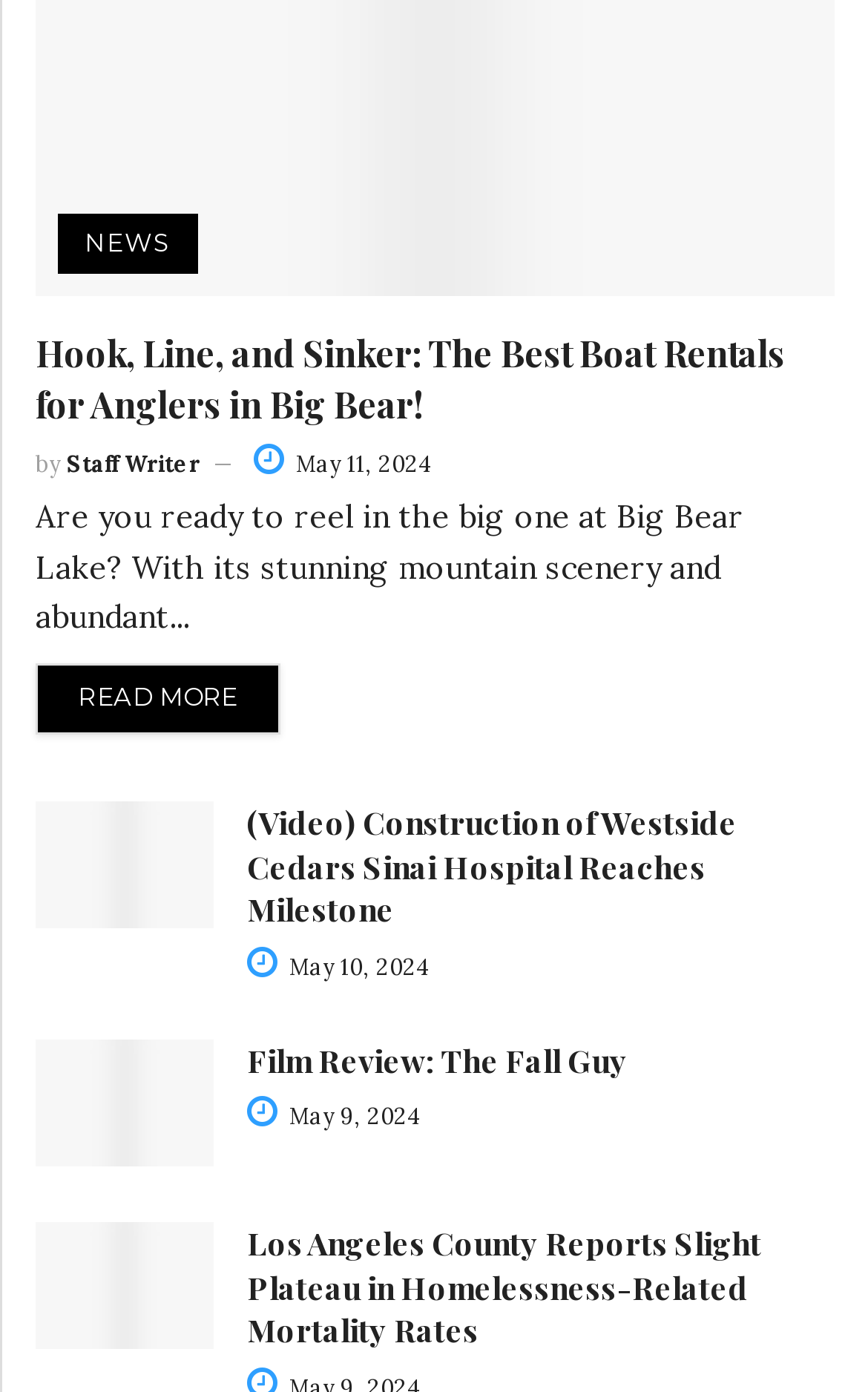How many articles are on this webpage?
Using the image, provide a concise answer in one word or a short phrase.

4